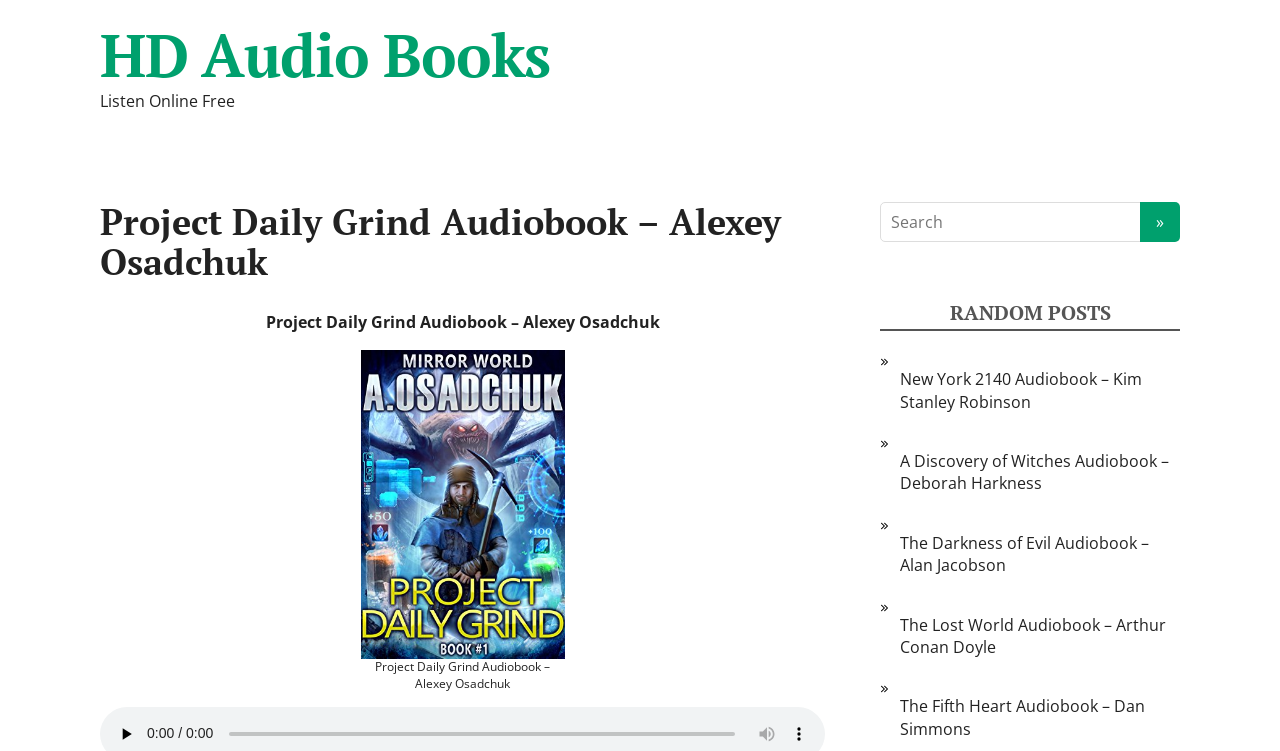Show the bounding box coordinates for the HTML element described as: "value="»"".

[0.891, 0.269, 0.922, 0.322]